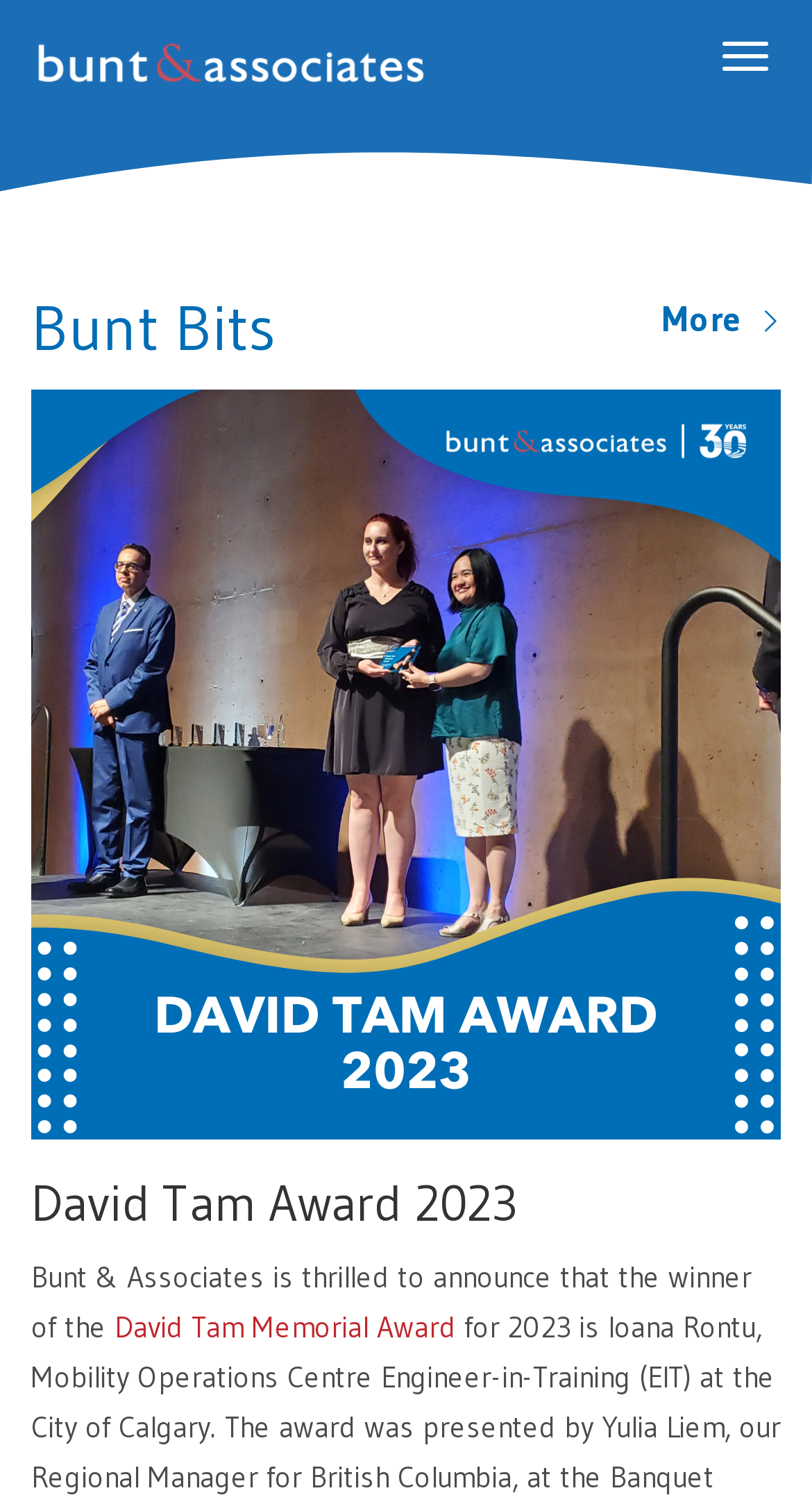Given the description: "David Tam Memorial Award", determine the bounding box coordinates of the UI element. The coordinates should be formatted as four float numbers between 0 and 1, [left, top, right, bottom].

[0.141, 0.871, 0.562, 0.896]